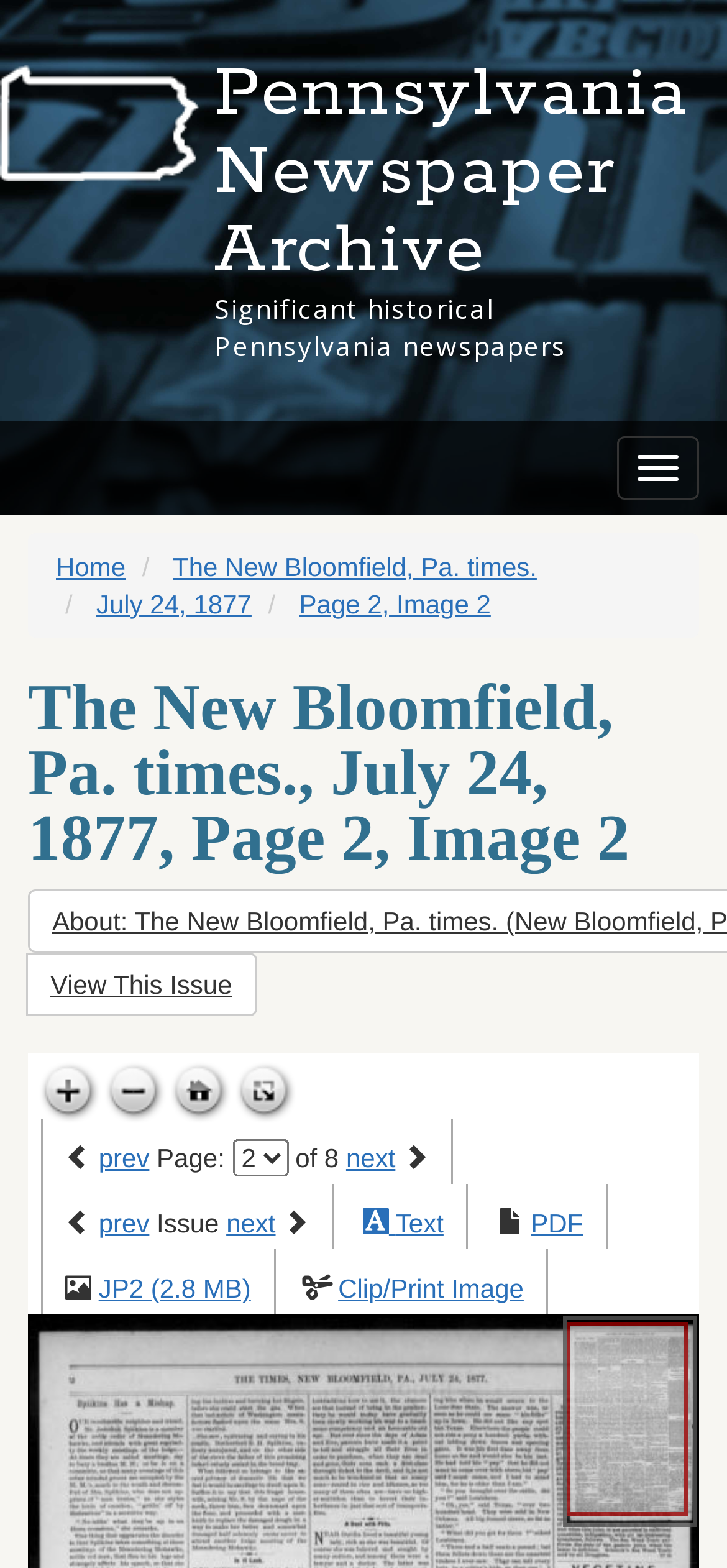Based on the element description Toggle navigation, identify the bounding box coordinates for the UI element. The coordinates should be in the format (top-left x, top-left y, bottom-right x, bottom-right y) and within the 0 to 1 range.

[0.849, 0.278, 0.962, 0.319]